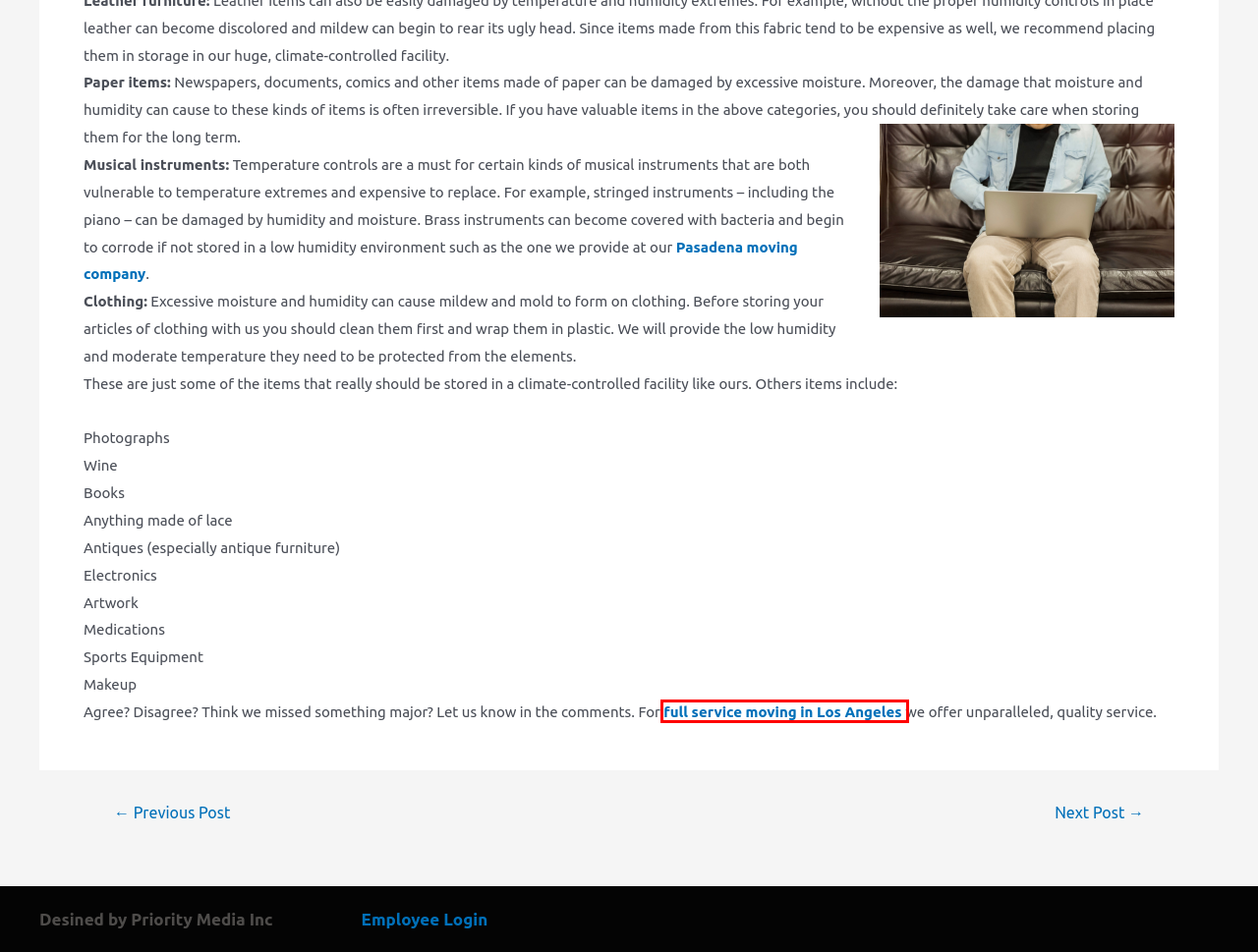With the provided screenshot showing a webpage and a red bounding box, determine which webpage description best fits the new page that appears after clicking the element inside the red box. Here are the options:
A. TopMoving, Storage and RelocationCompany in Los Angeles | Russells Moving and Storage
B. QUICK QUOTE - Russells Moving
C. Login | Russells Moving and Storage
D. Blog - Russells Moving
E. 7 Awesome Housewarming Gift Ideas - Moving into a new home is a
F. Tips for Helping Your Child Adjust to His New School
G. DESIGNER SERVICES & WAREHOUSE RECEIVING - Russells Moving
H. DONATION - Russells Moving

A